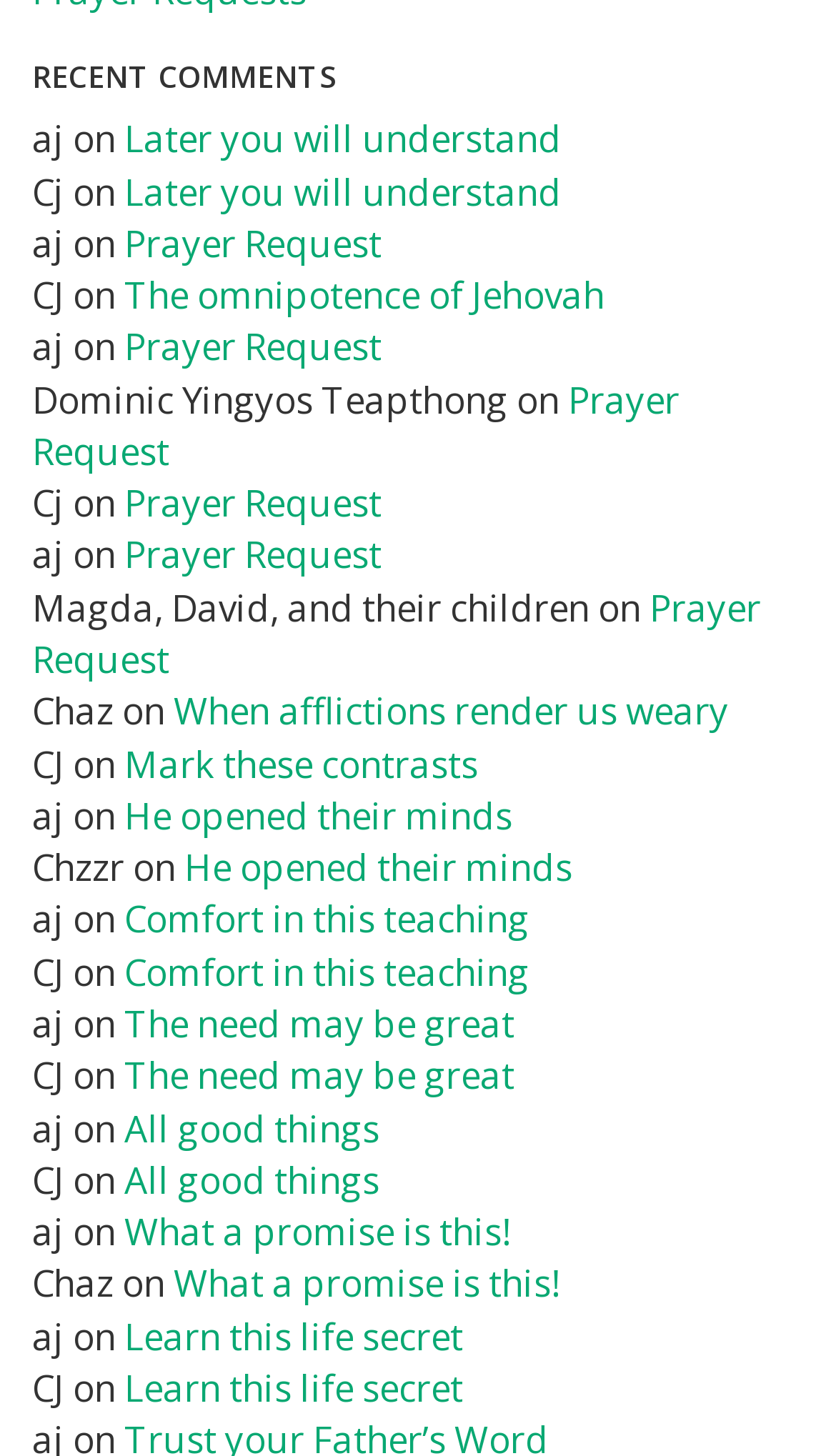From the screenshot, find the bounding box of the UI element matching this description: "Prayer Request". Supply the bounding box coordinates in the form [left, top, right, bottom], each a float between 0 and 1.

[0.038, 0.4, 0.91, 0.47]